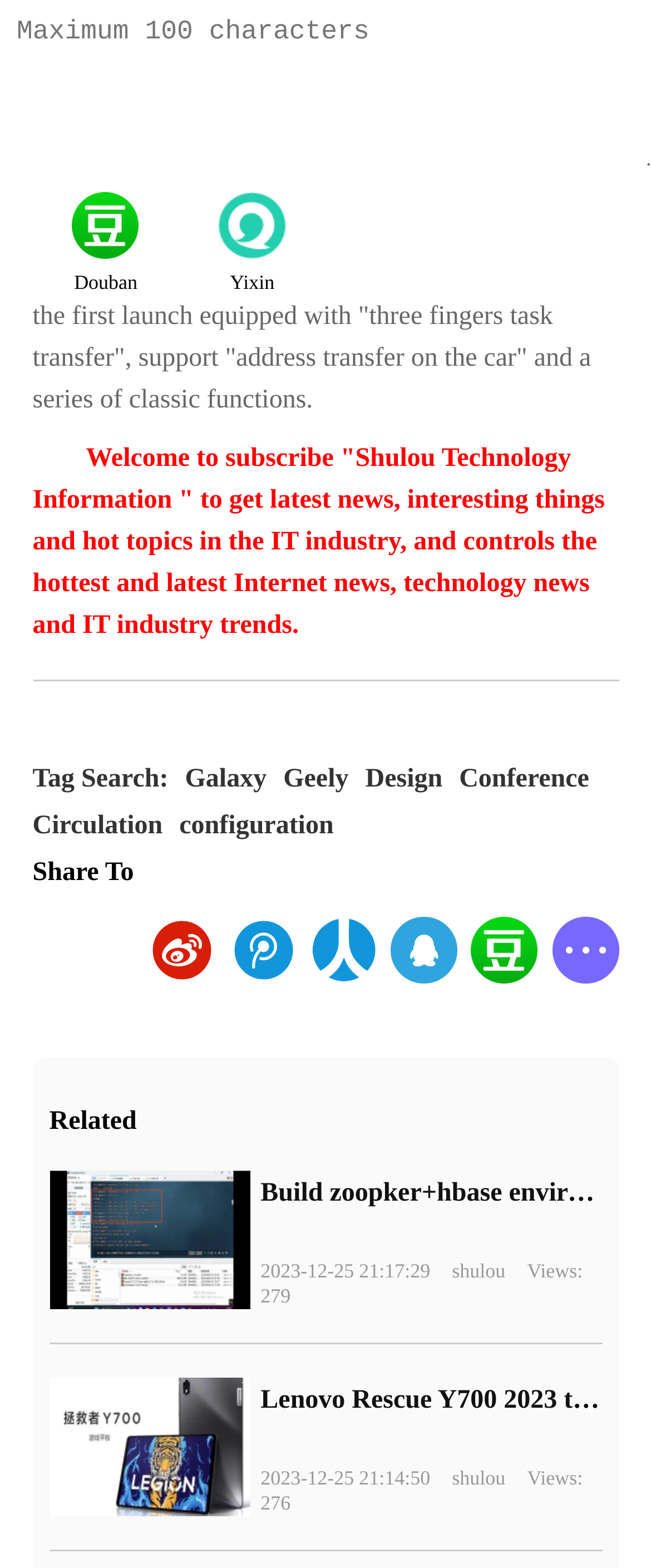How many share options are available?
Using the image as a reference, deliver a detailed and thorough answer to the question.

There are 7 share options available, which are Weibo, Tencent, Renren, QQZone, Douban, More, and Yixin. These options are listed as links with corresponding images.